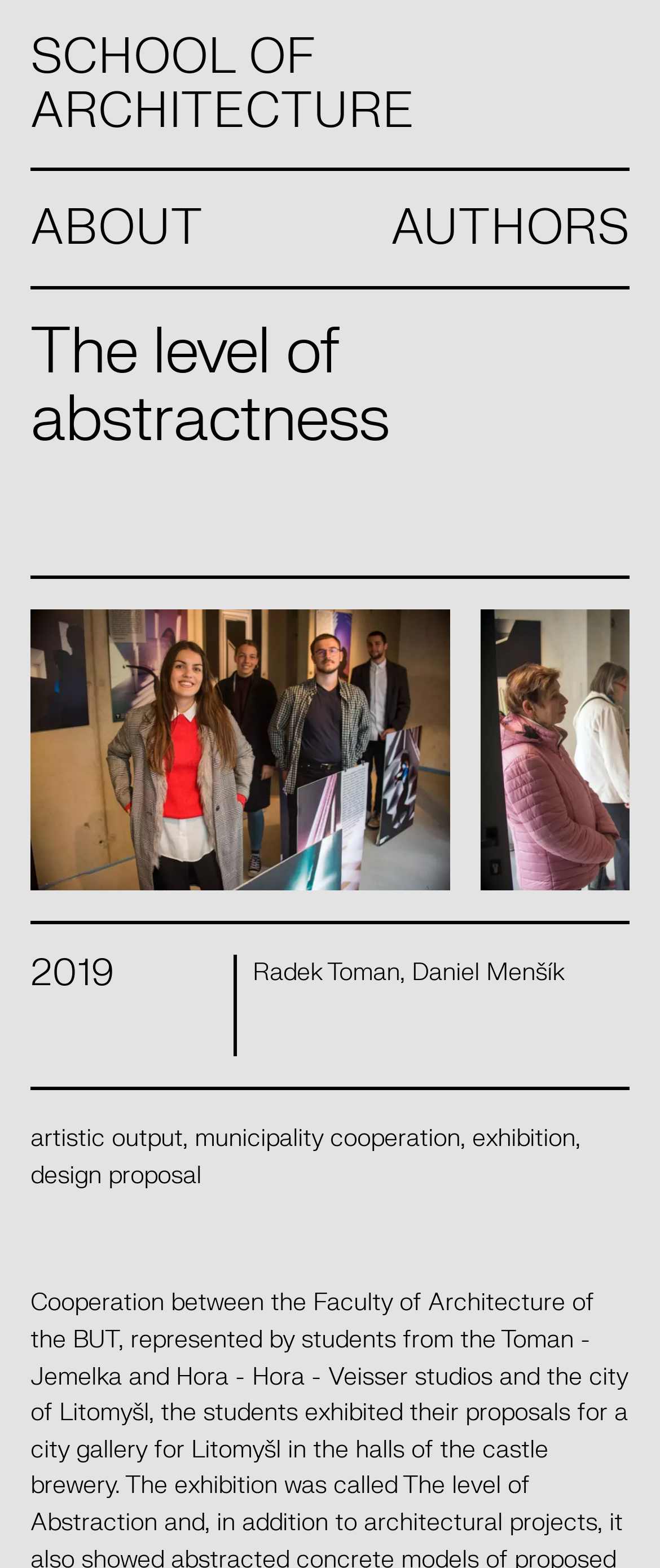Identify and provide the title of the webpage.

The level of abstractness